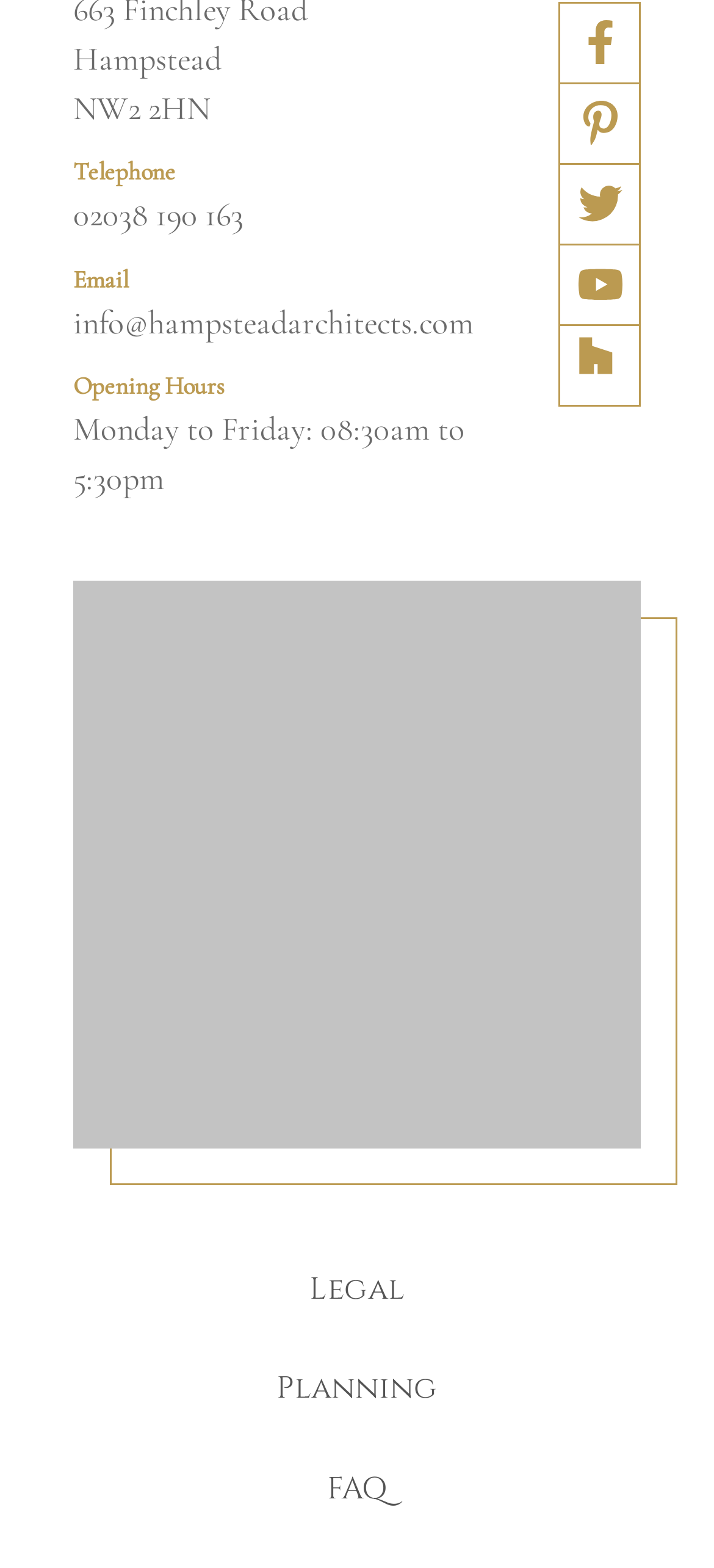Based on the element description Planning, identify the bounding box of the UI element in the given webpage screenshot. The coordinates should be in the format (top-left x, top-left y, bottom-right x, bottom-right y) and must be between 0 and 1.

[0.387, 0.873, 0.613, 0.899]